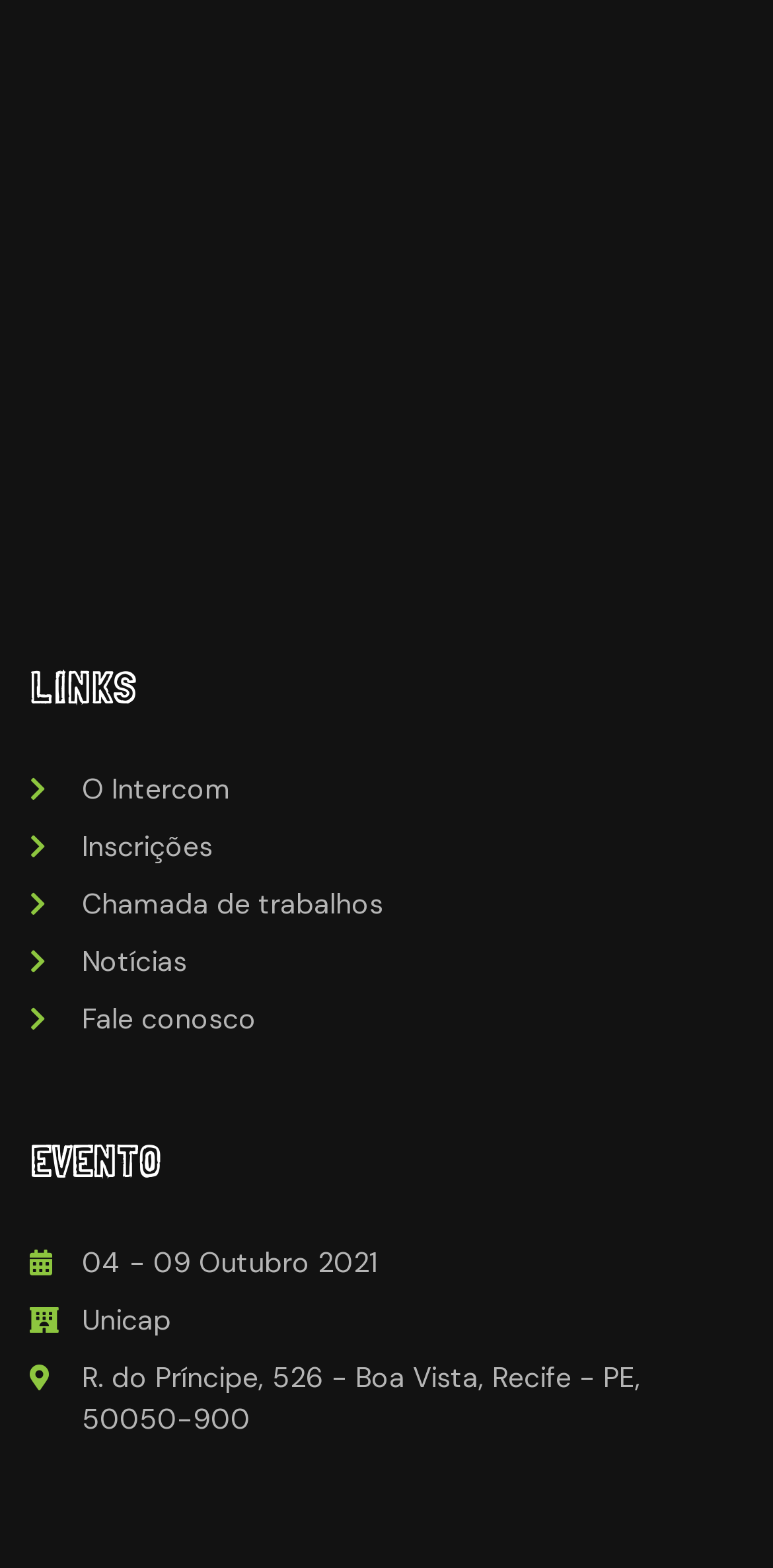Respond to the question with just a single word or phrase: 
What is the name of the event organizer?

Unicap